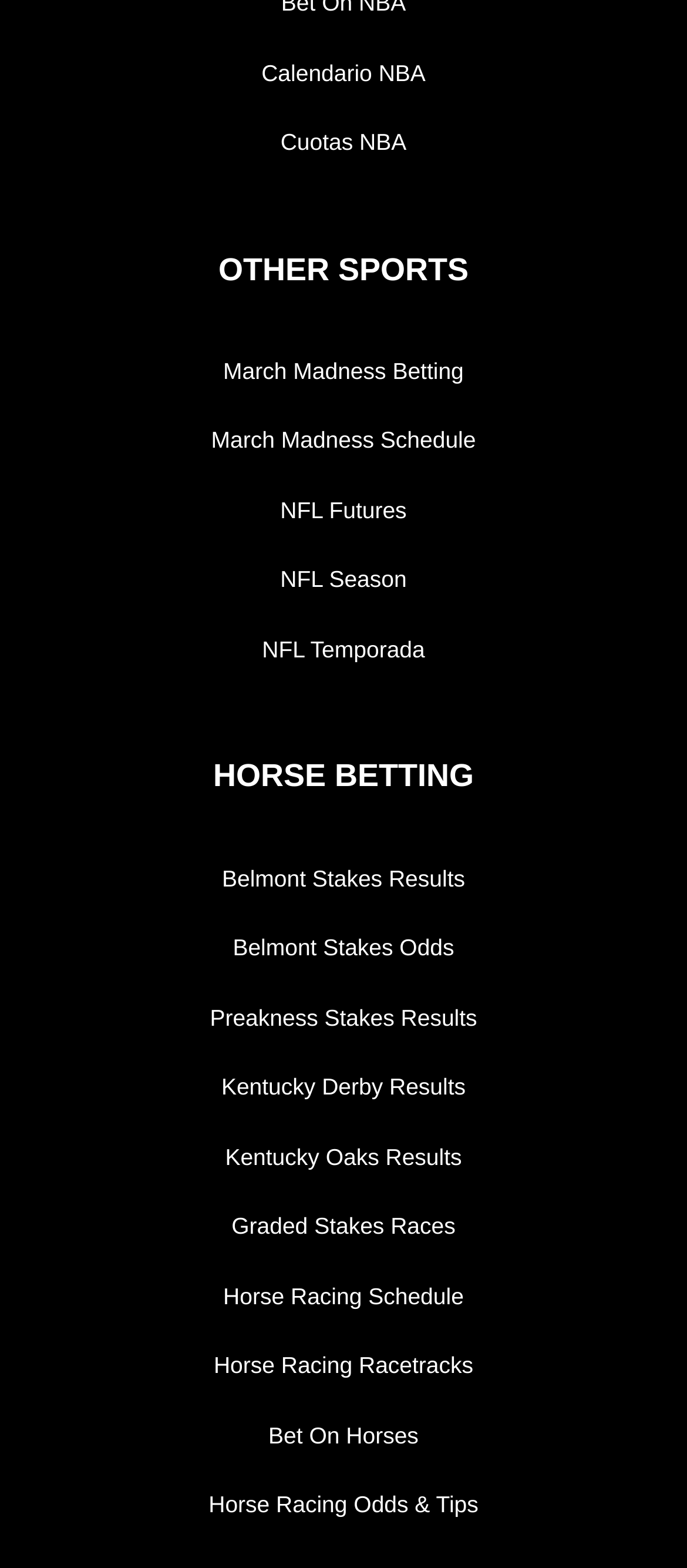Find the bounding box coordinates corresponding to the UI element with the description: "March Madness Schedule". The coordinates should be formatted as [left, top, right, bottom], with values as floats between 0 and 1.

[0.046, 0.261, 0.954, 0.301]